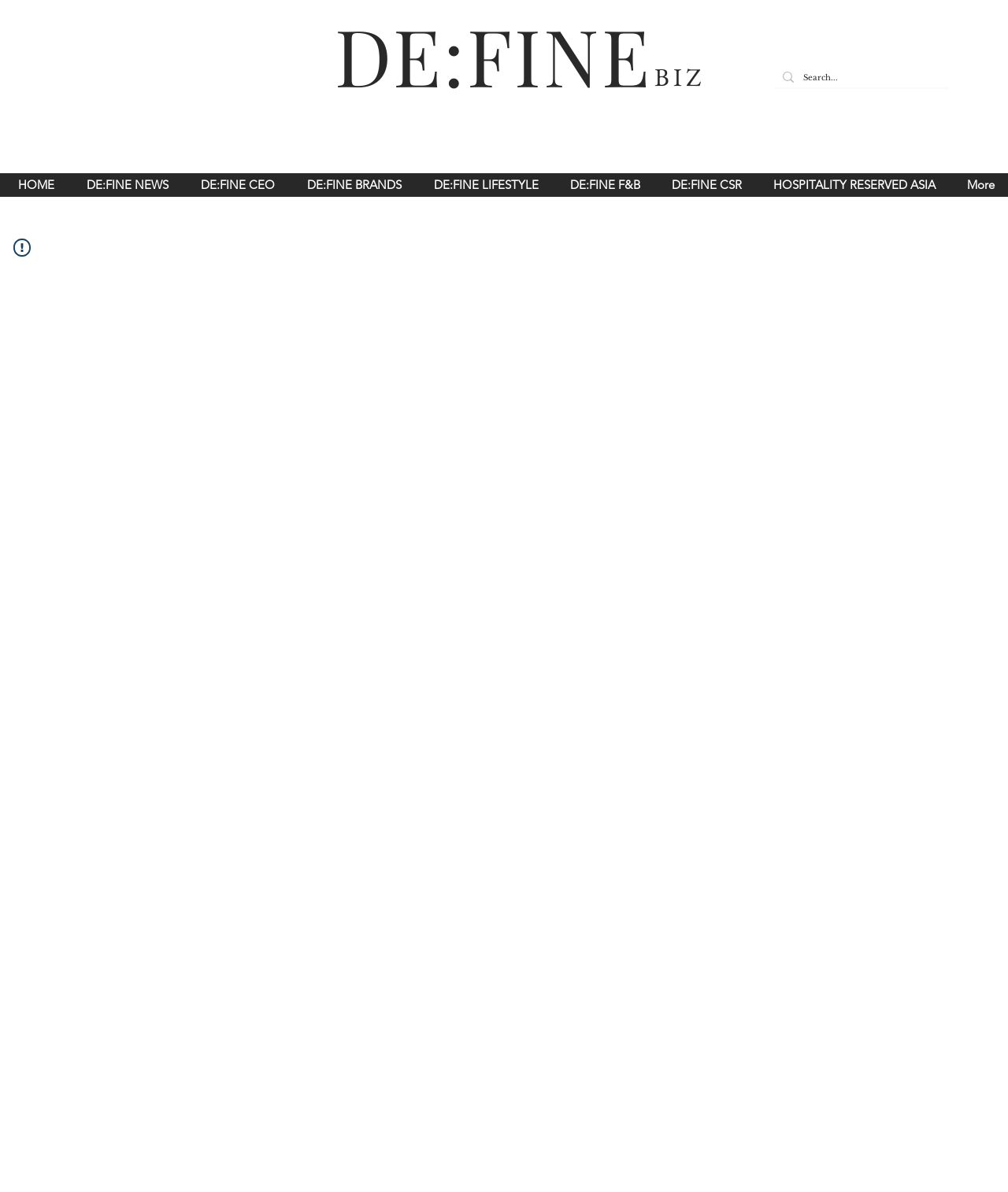Please give a one-word or short phrase response to the following question: 
What is the icon next to the 'More' link?

!